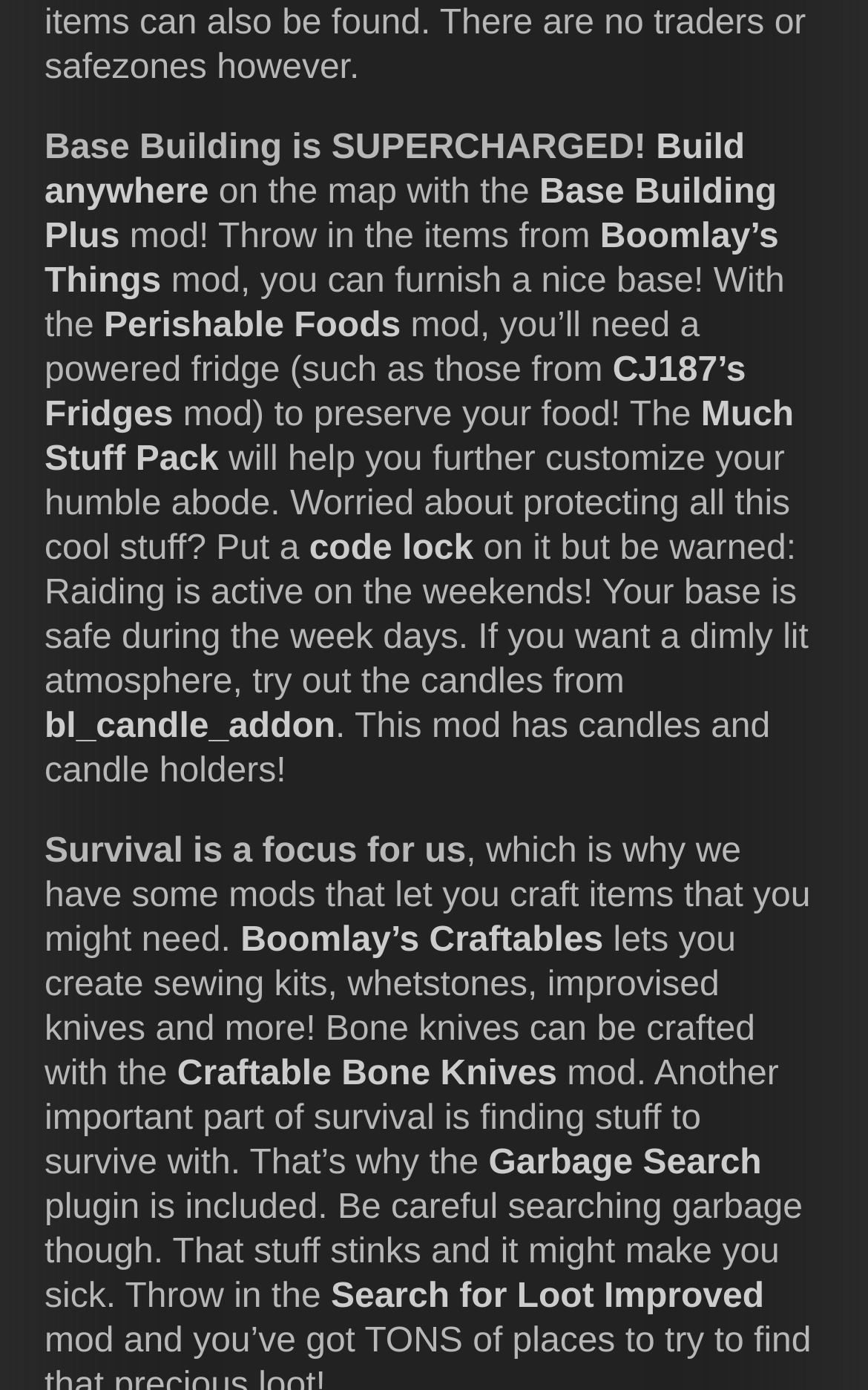Please respond to the question with a concise word or phrase:
What is the 'Garbage Search' plugin used for?

Finding stuff to survive